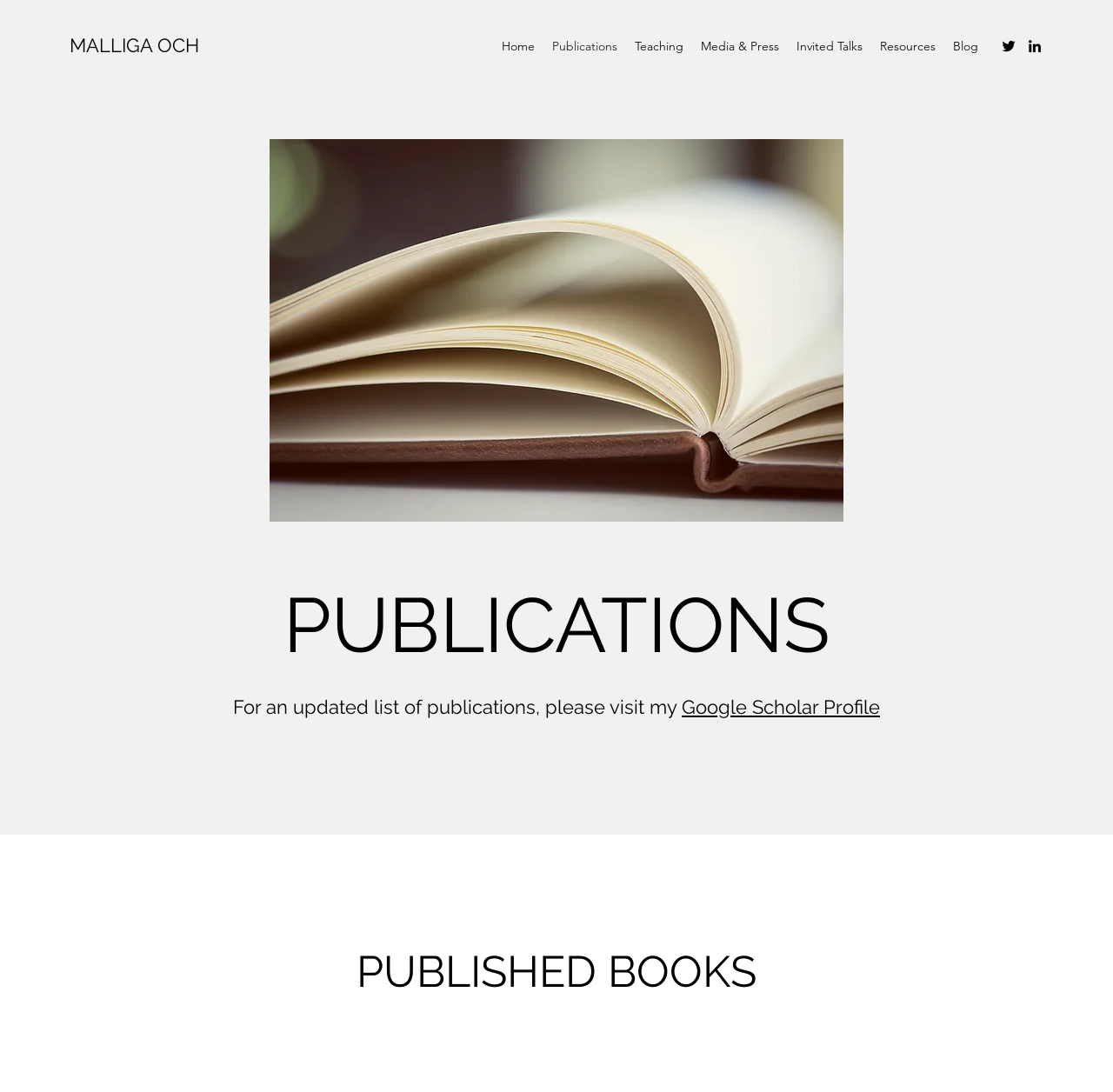Construct a comprehensive description capturing every detail on the webpage.

The webpage is a personal website for Malliga Och, showcasing her publications on the descriptive representation and substantive representation of women in politics. 

At the top left, there is a link to her name, "MALLIGA OCH". To the right of this, there is a navigation menu labeled "Site" with seven links: "Home", "Publications", "Teaching", "Media & Press", "Invited Talks", "Resources", and "Blog". 

On the top right, there is a social bar with two links, "Twitter" and "LinkedIn", each accompanied by an icon. 

Below the navigation menu, there is a large image of an open book, taking up most of the width of the page. 

The main content of the page is divided into two sections. The first section is headed by "PUBLICATIONS" and contains a message asking visitors to check the author's Google Scholar Profile for an updated list of publications. 

The second section is headed by "PUBLISHED BOOKS", but the specific book titles or descriptions are not provided.